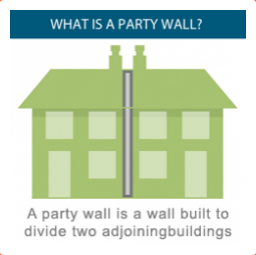Explain the details of the image you are viewing.

The image illustrates the concept of a "party wall," defined as a structural wall that separates two adjoining buildings. Above the graphic, a bold header asks, "WHAT IS A PARTY WALL?" The visual depicts two green houses, each with distinct features, standing side by side with a clearly marked dividing wall in the center. The accompanying text below explains that "A party wall is a wall built to divide two adjoining buildings," providing a concise and informative description of its purpose in construction and property law. This image is part of a section discussing cavity wall insulation services, highlighting the importance of understanding building structures in relation to insulation solutions.